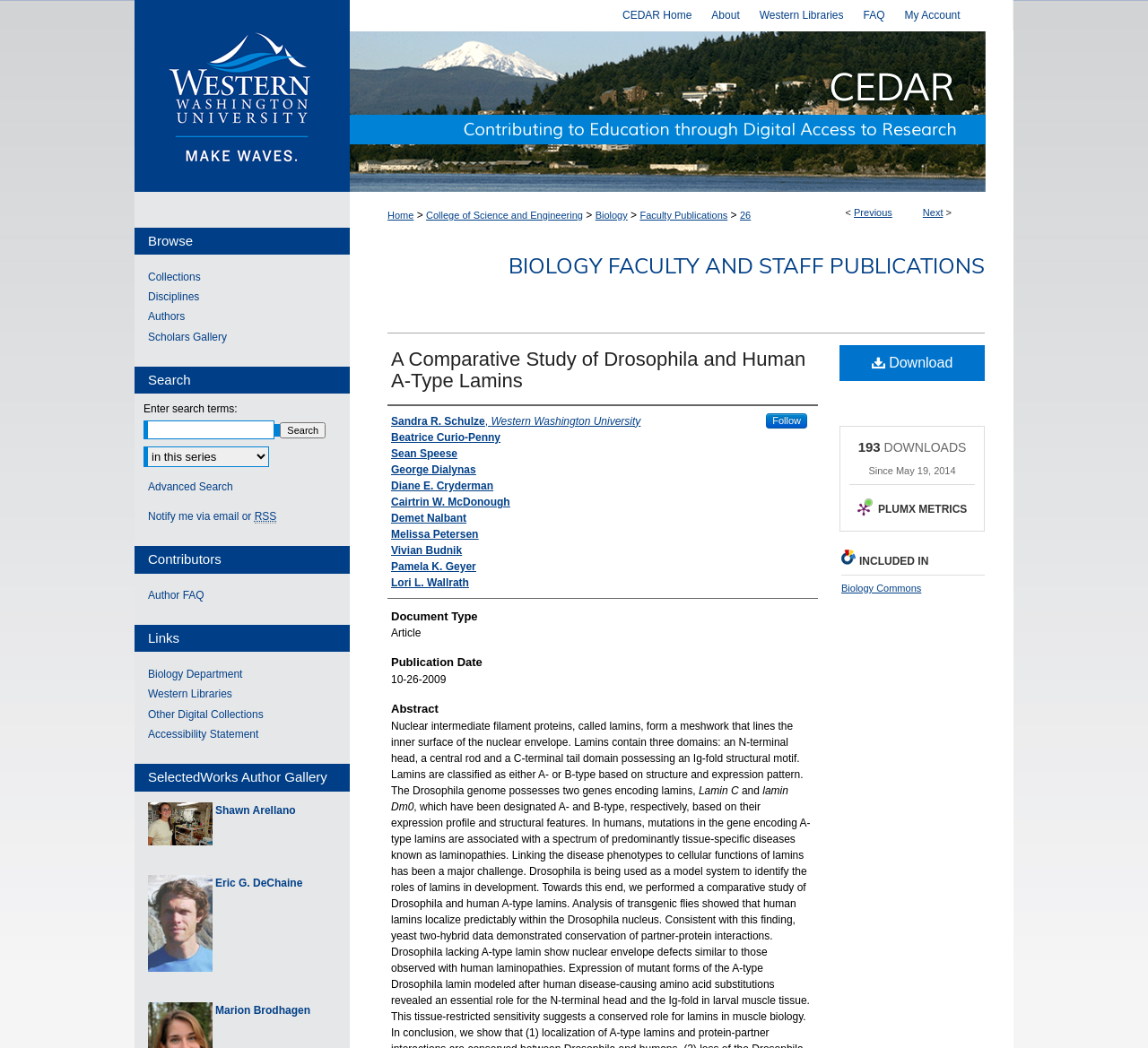Please determine the bounding box coordinates of the section I need to click to accomplish this instruction: "Search for publications".

[0.125, 0.401, 0.239, 0.419]